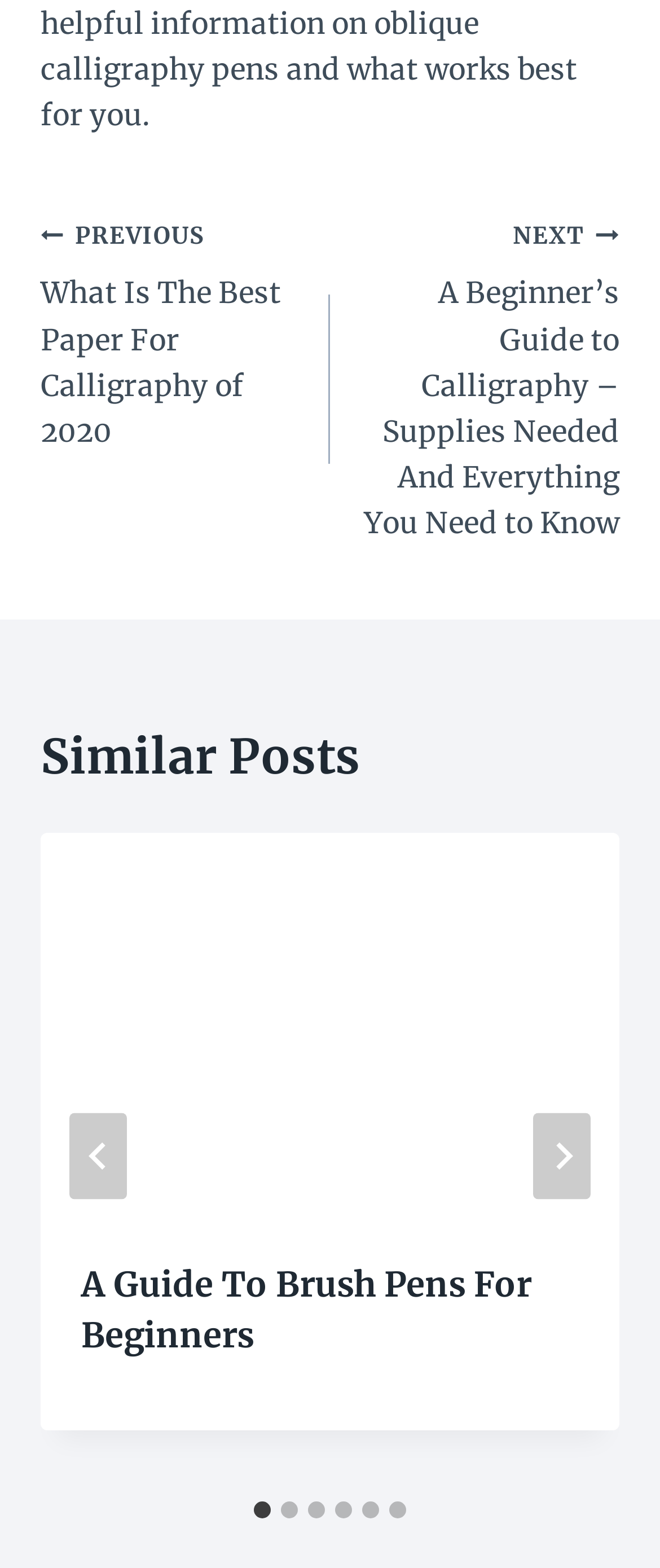What is the function of the 'Go to last slide' button?
Please provide a single word or phrase based on the screenshot.

To go to the last slide